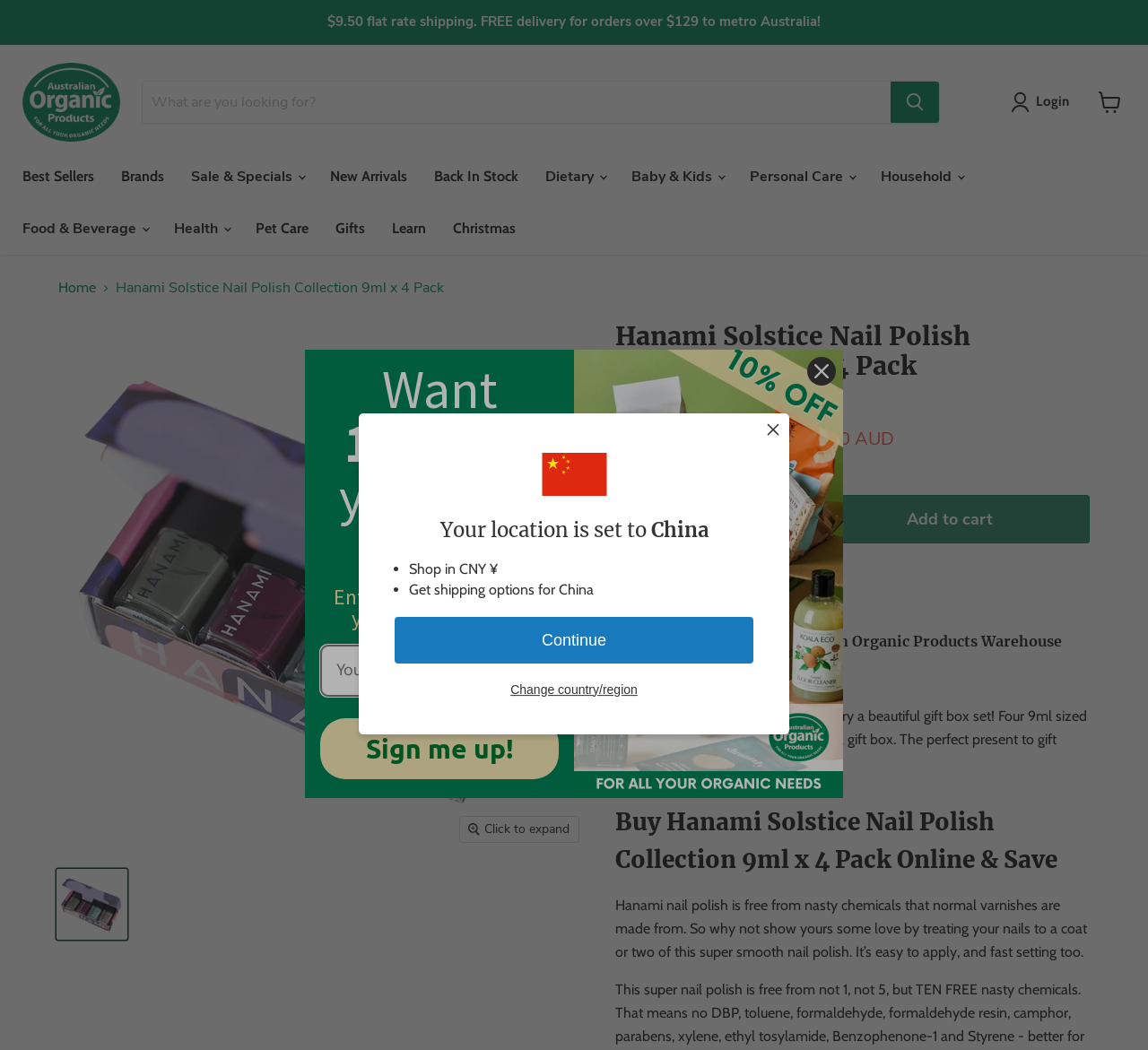Provide a one-word or short-phrase response to the question:
How many Hanami polishes are in the gift box set?

Four